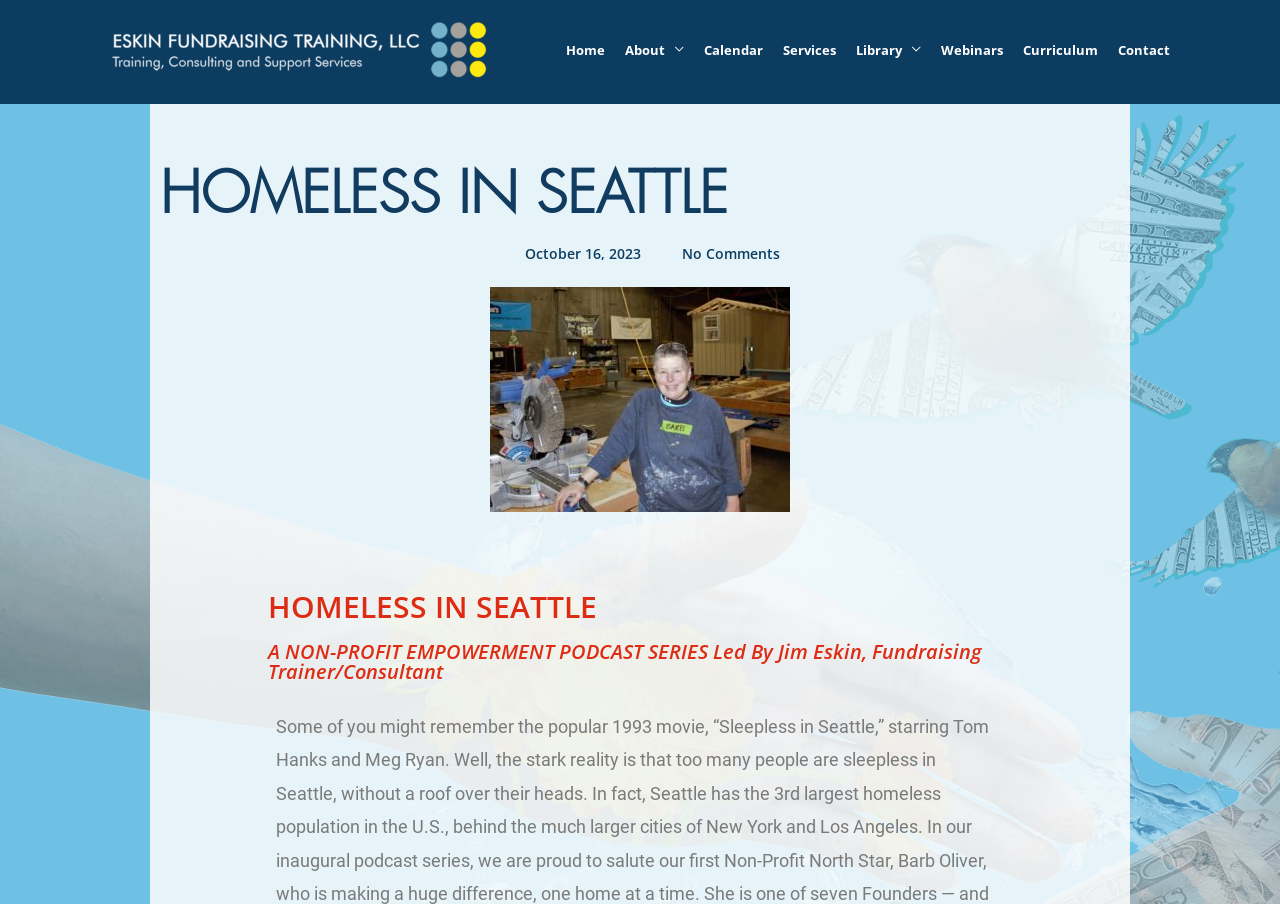Please look at the image and answer the question with a detailed explanation: What is the date mentioned on the webpage?

The answer can be found by looking at the link element 'October 16, 2023' which indicates the date mentioned on the webpage.